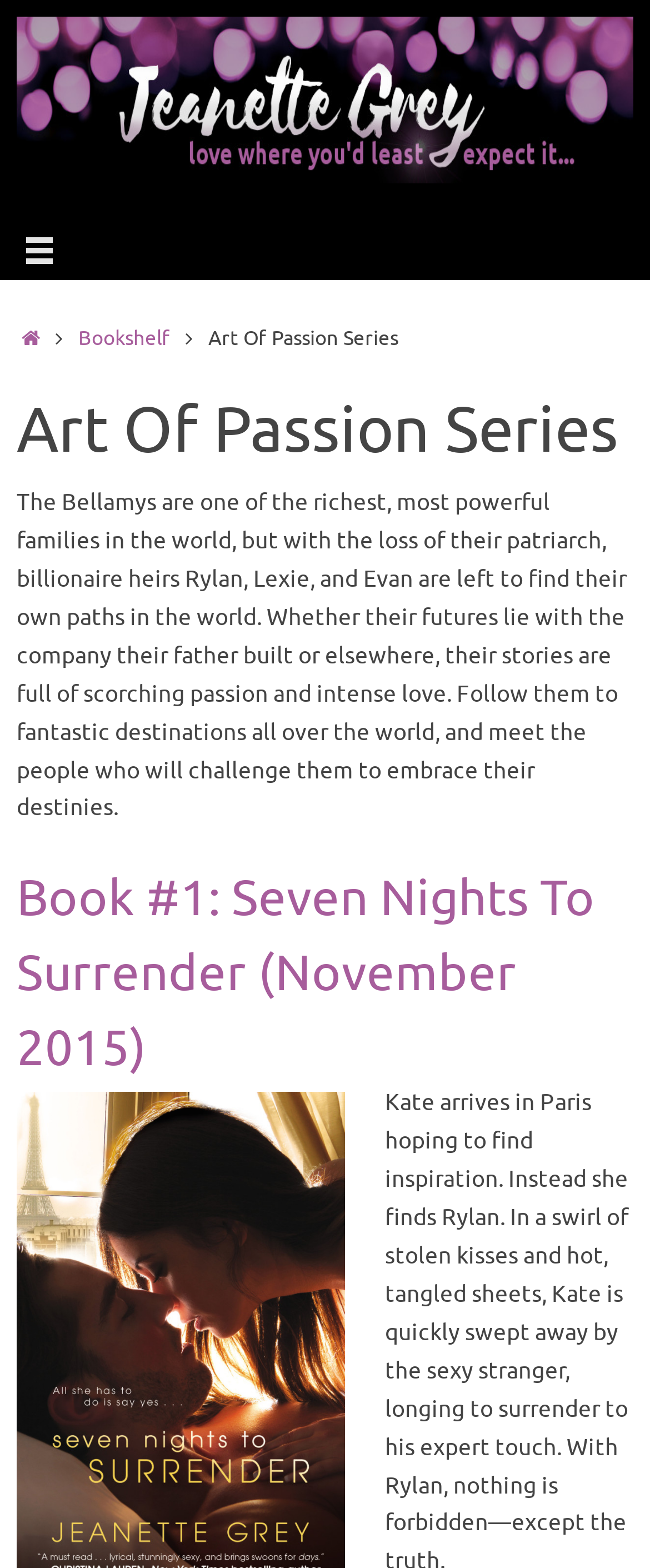Generate a comprehensive description of the webpage.

The webpage appears to be a book series page, specifically for the "Art Of Passion Series" by Jeanette Grey. At the top, there is a navigation bar with three links: a Facebook icon, "Home", and "Bookshelf". Below the navigation bar, the title "Art Of Passion Series" is prominently displayed.

The main content of the page is a descriptive text that summarizes the series, stating that it follows the stories of billionaire heirs Rylan, Lexie, and Evan as they navigate their paths in the world after the loss of their patriarch. The text also hints at the romantic and passionate nature of the series, mentioning "scorching passion" and "intense love".

Below the summary, there is a section dedicated to the first book in the series, "Seven Nights To Surrender", which was published in November 2015. This section includes a heading and a link to the book's page. The link is positioned below the heading, and both are aligned to the left side of the page.